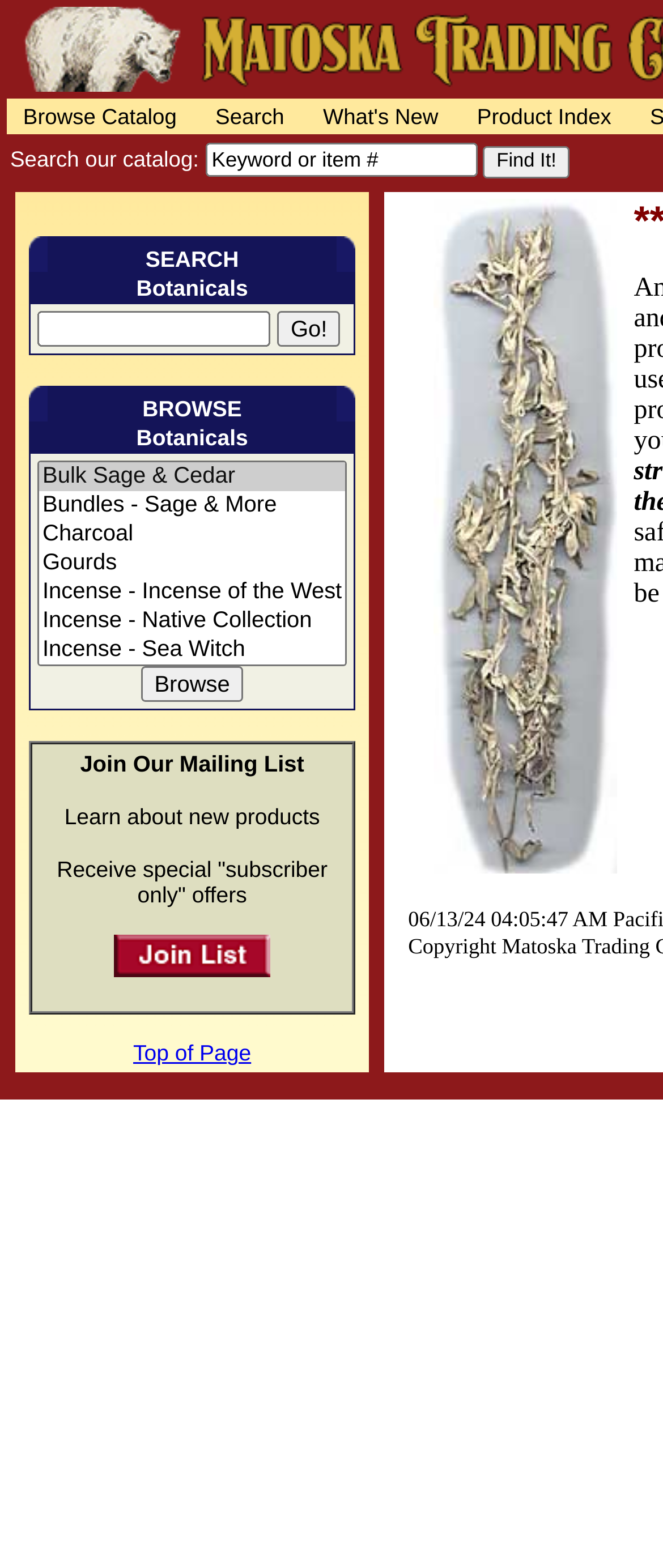Using the provided description: "Search", find the bounding box coordinates of the corresponding UI element. The output should be four float numbers between 0 and 1, in the format [left, top, right, bottom].

[0.3, 0.066, 0.453, 0.083]